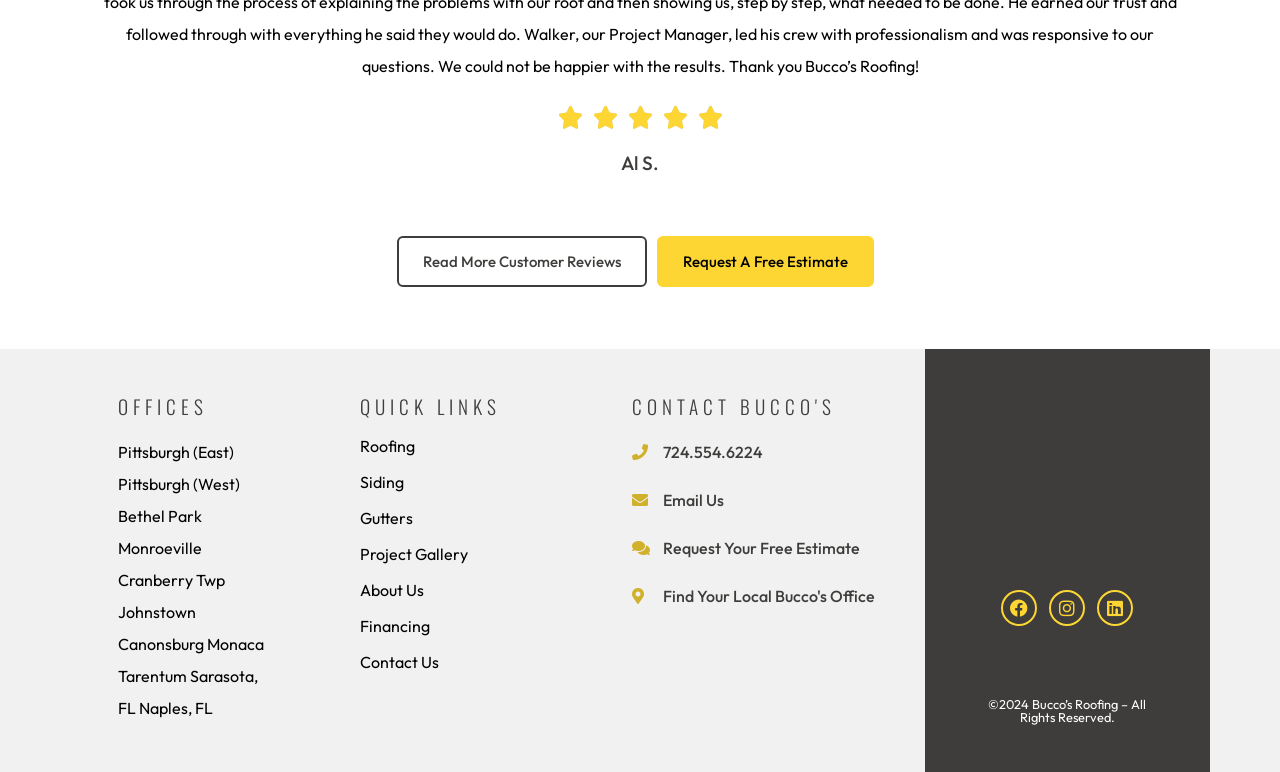Highlight the bounding box of the UI element that corresponds to this description: "Request A Free Estimate".

[0.513, 0.305, 0.682, 0.371]